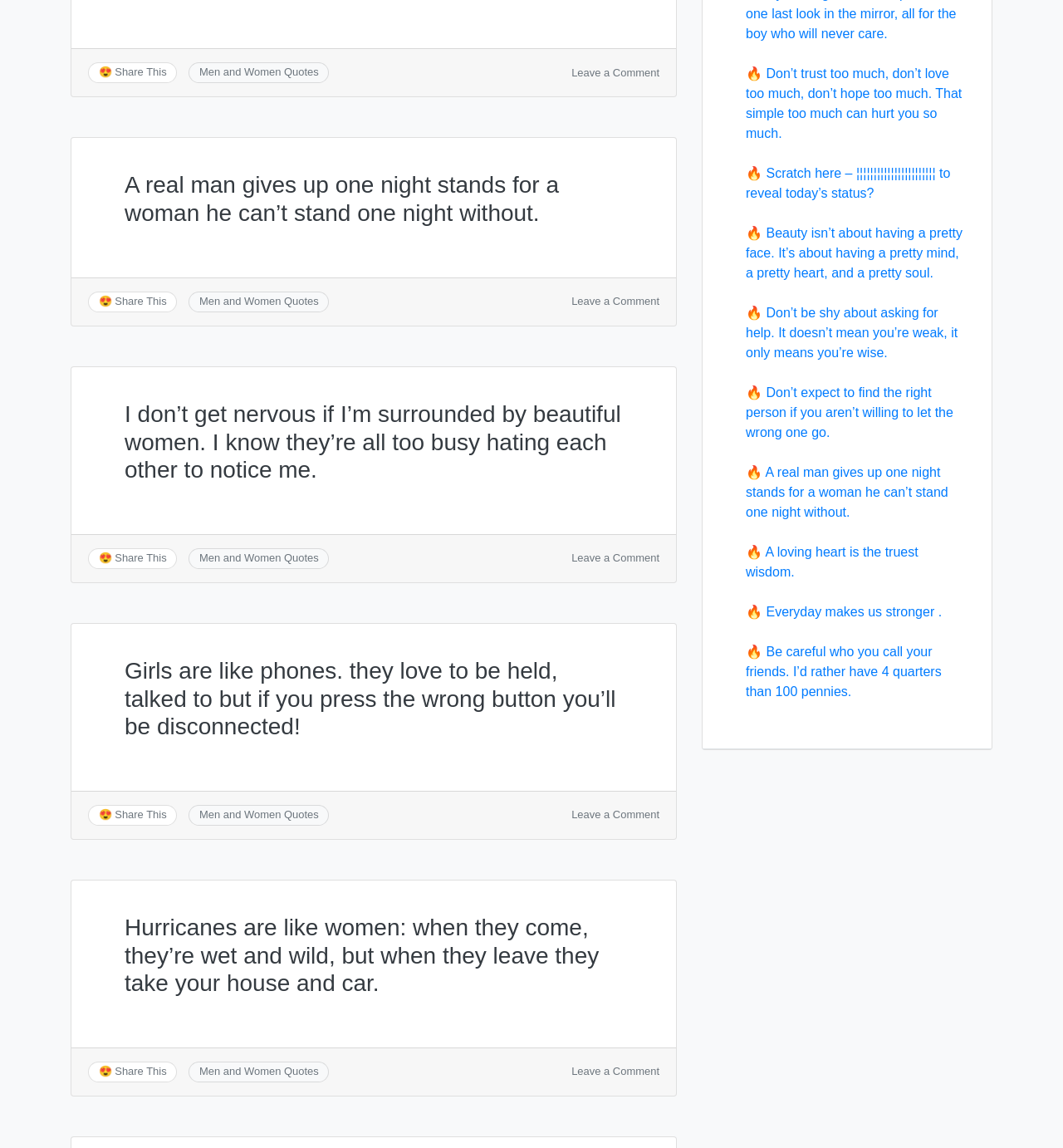Given the element description "😍 Share This" in the screenshot, predict the bounding box coordinates of that UI element.

[0.093, 0.057, 0.157, 0.068]